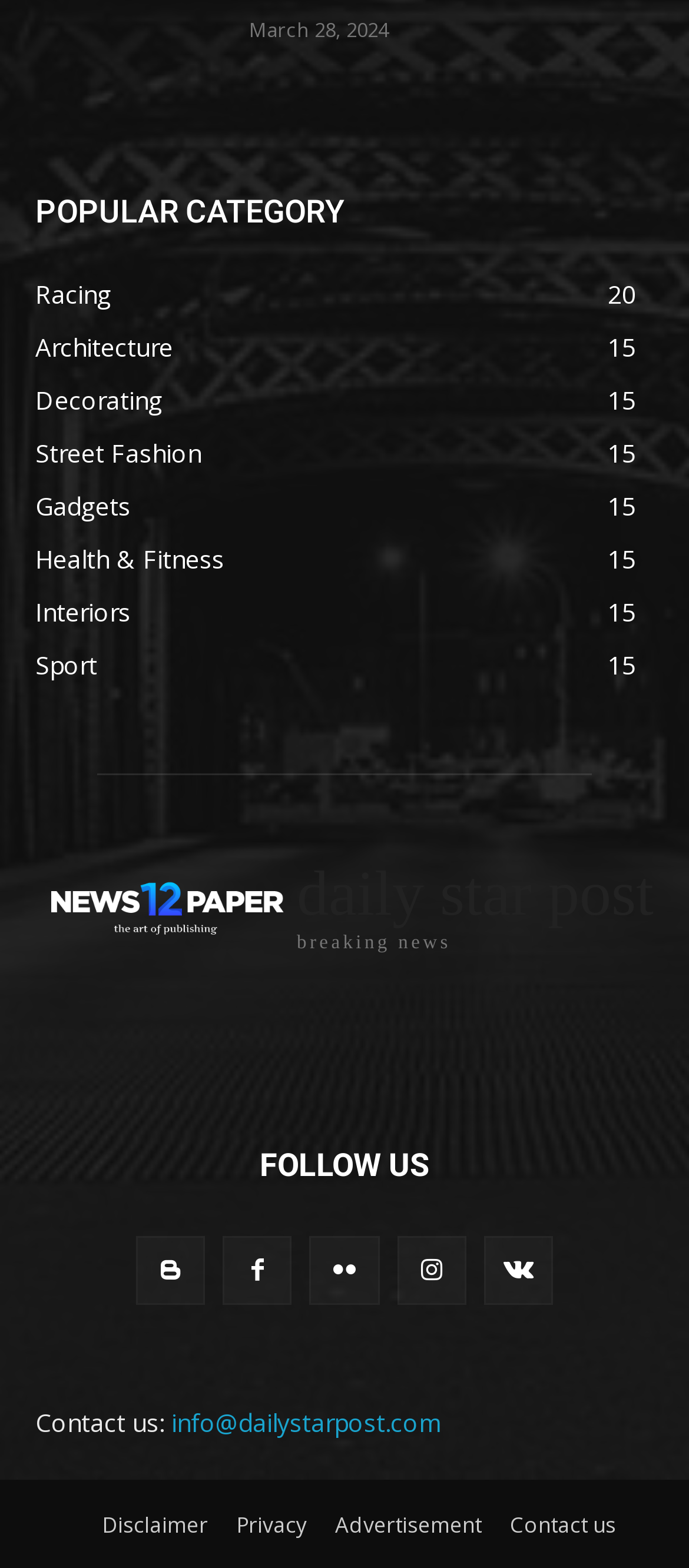Determine the bounding box coordinates of the clickable element to complete this instruction: "Read Disclaimer". Provide the coordinates in the format of four float numbers between 0 and 1, [left, top, right, bottom].

[0.147, 0.96, 0.301, 0.984]